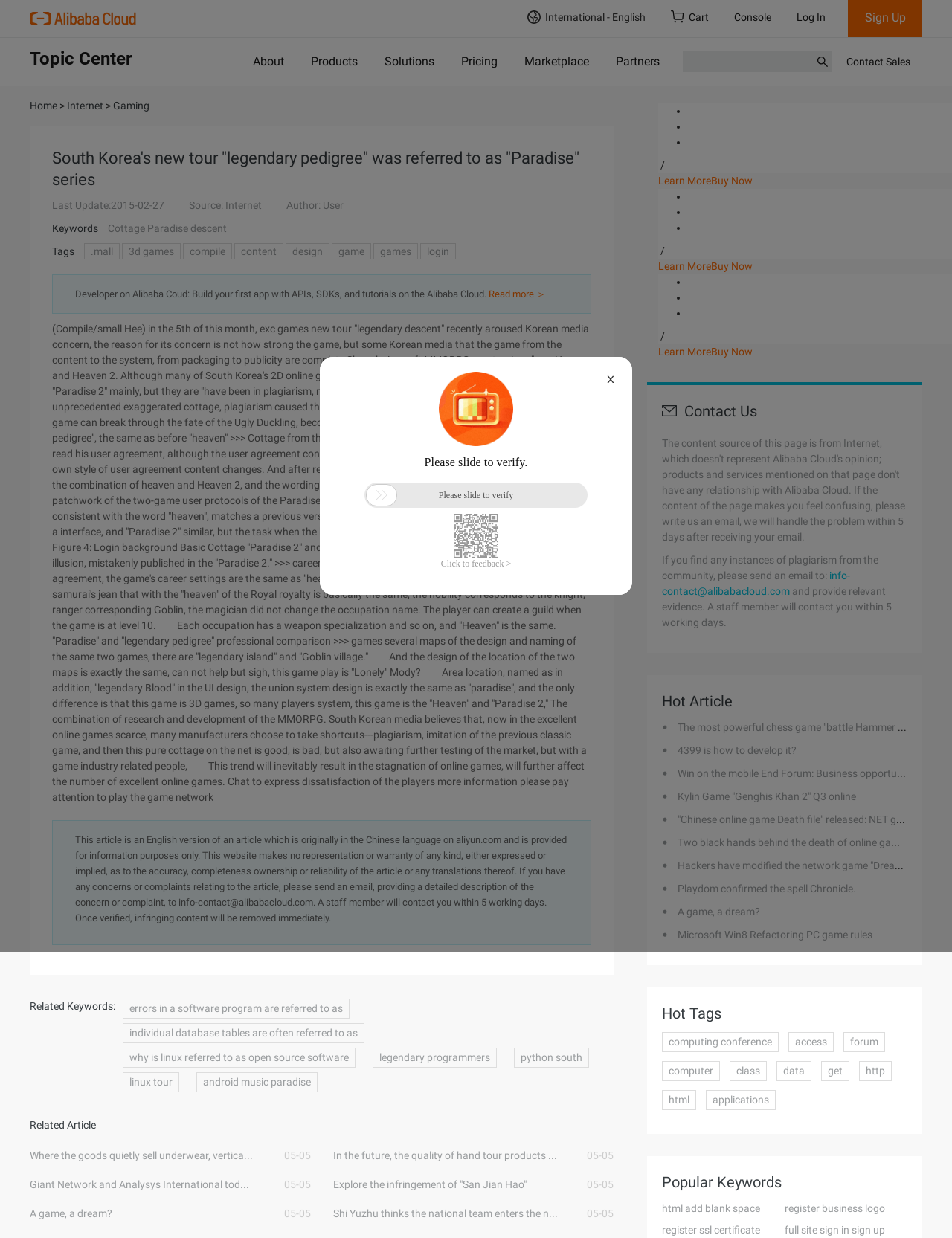Determine the bounding box coordinates of the element that should be clicked to execute the following command: "Click the 'Sign Up' link".

[0.891, 0.0, 0.969, 0.03]